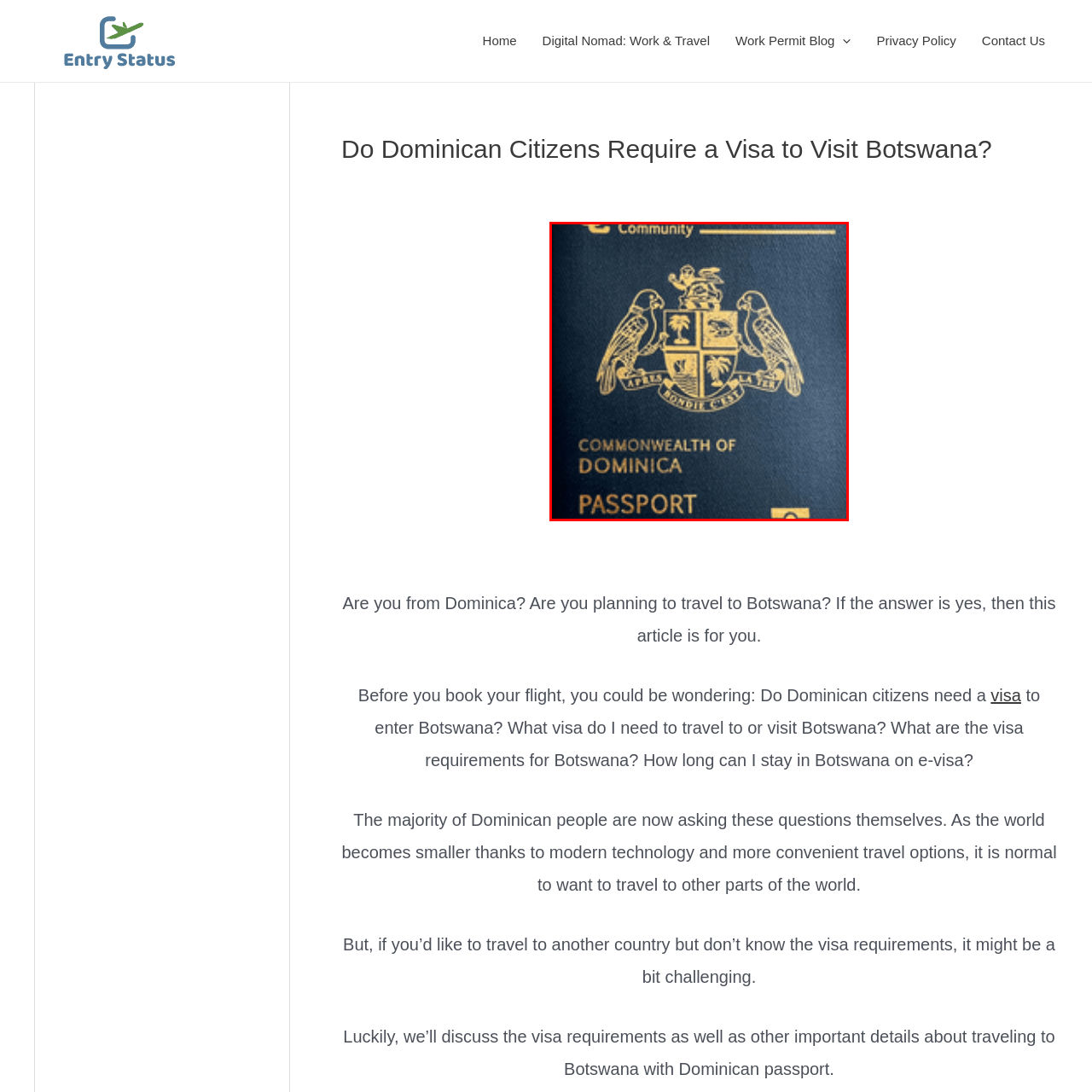Detail the contents of the image within the red outline in an elaborate manner.

The image displays a Dominica passport, characterized by its deep blue cover embossed with the country's coat of arms. The coat of arms prominently features two parrots on either side, symbolizing national heritage, along with a central shield that includes elements representing Dominica’s natural beauty and cultural identity. The text below the emblem reads "COMMONWEALTH OF DOMINICA" in gold lettering, followed by the word "PASSPORT," indicating its official purpose for international travel. This passport serves as a critical document for Dominican citizens, especially when navigating visa requirements for travel, such as those needed for a visit to Botswana.